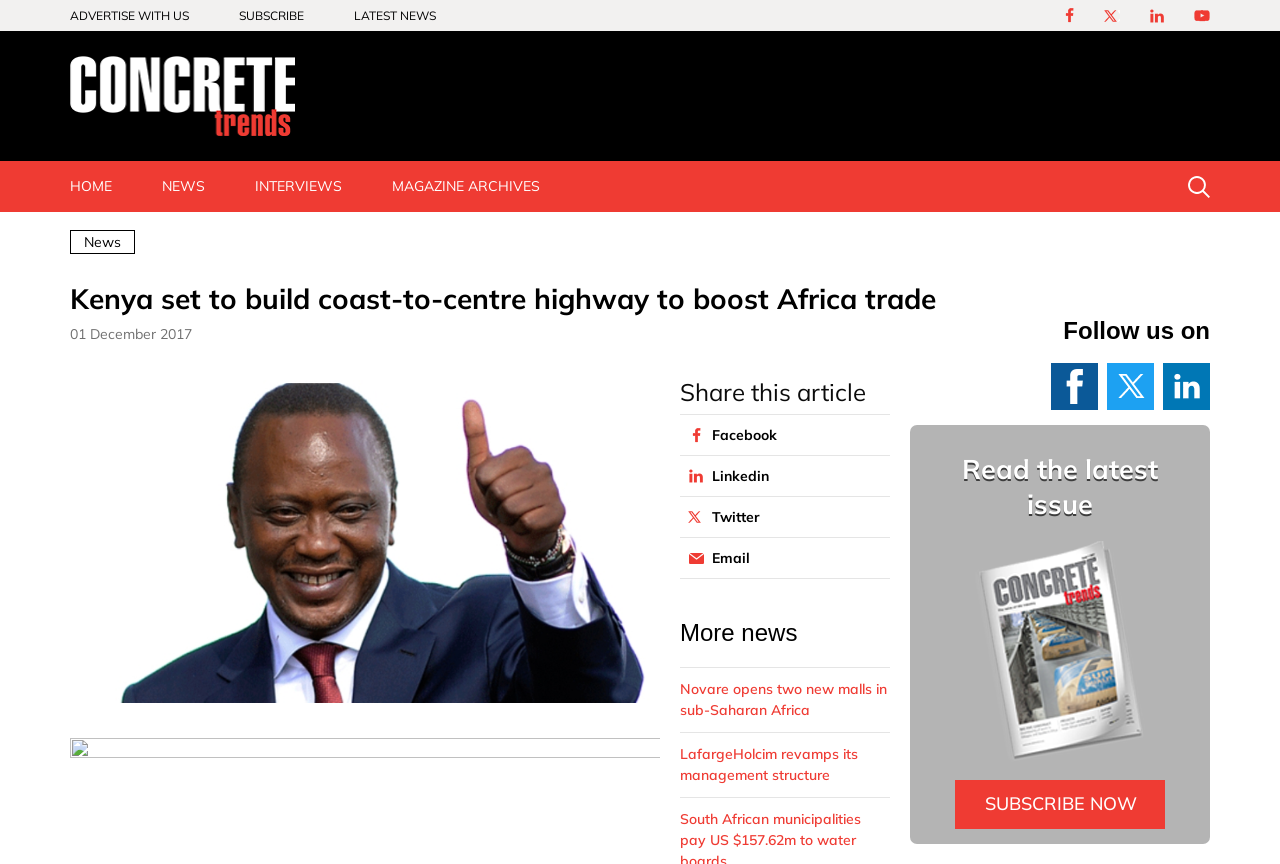Create a detailed description of the webpage's content and layout.

The webpage appears to be a news article page from a website called Concrete Trends. At the top, there are several links, including "ADVERTISE WITH US", "SUBSCRIBE", and "LATEST NEWS", aligned horizontally. To the left of these links, there is a logo image with a link to the "HOME" page. Below the logo, there are more links to different sections of the website, such as "NEWS", "INTERVIEWS", and "MAGAZINE ARCHIVES".

The main content of the page is a news article with the title "Kenya set to build coast-to-centre highway to boost Africa trade". The title is in a large font and is followed by the date "01 December 2017". The article text is not described in the accessibility tree, but it likely occupies a significant portion of the page.

To the right of the article title, there is a small image. Below the article, there are several social media links, including Facebook, Linkedin, Twitter, and Email, allowing users to share the article. There are also links to more news articles, including "Novare opens two new malls in sub-Saharan Africa" and "LafargeHolcim revamps its management structure".

In the bottom right corner of the page, there are links to follow the website on social media, as well as a link to read the latest issue of the magazine. There is also an image of the latest issue and a link to subscribe to the magazine.